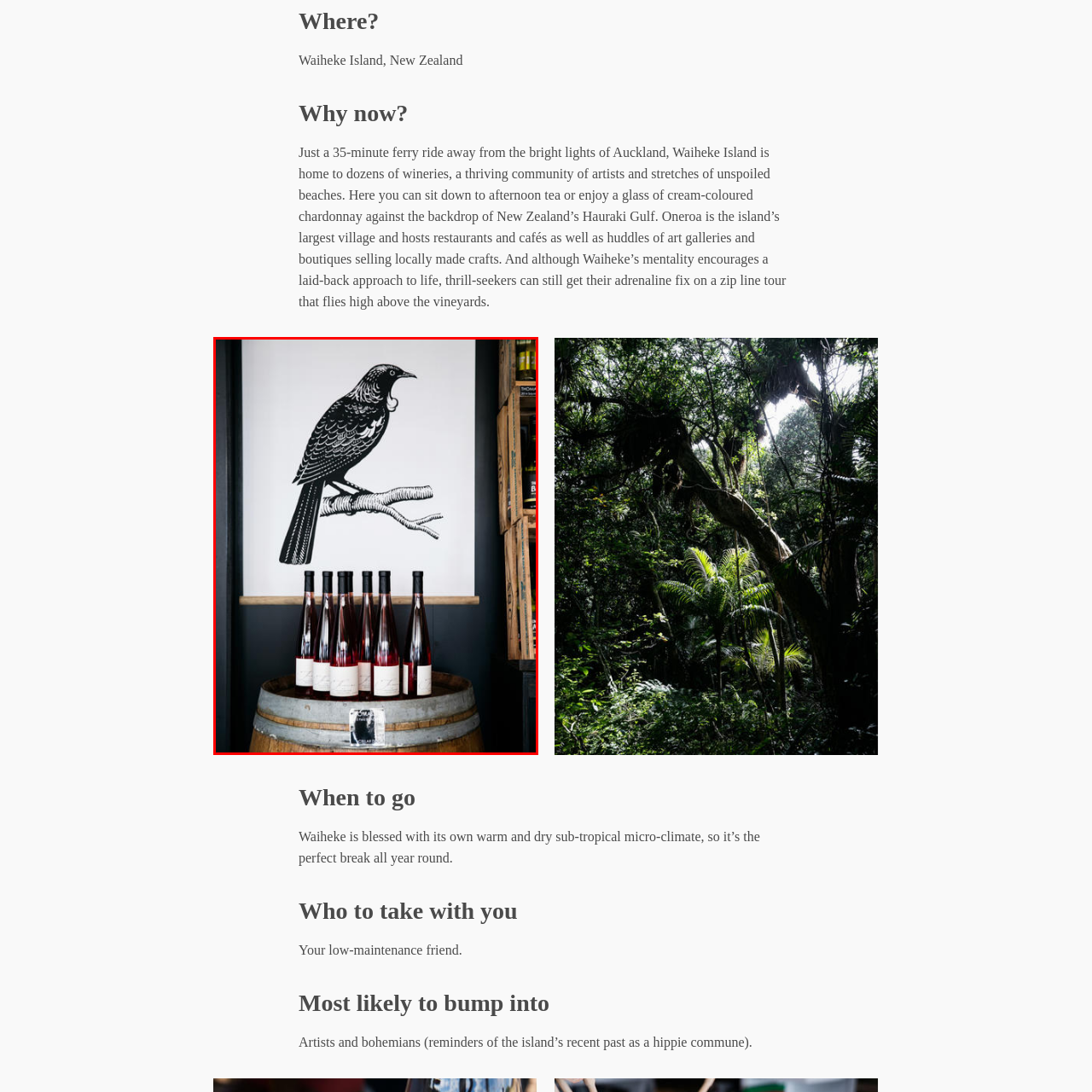Give a detailed description of the image area outlined by the red box.

In this captivating image, a striking black-and-white illustration of a bird perched on a branch serves as an eye-catching backdrop. Below the artwork, a wooden barrel is adorned with a lineup of wine bottles, showcasing lovely rose wines with elegant labels. The setting reflects a vibrant atmosphere that is indicative of Waiheke Island, renowned for its exquisite wineries and artistic ambiance. This visual captures the essence of leisurely afternoons spent exploring local craftsmanship, sipping fine wines, and appreciating the natural beauty of New Zealand’s Hauraki Gulf.